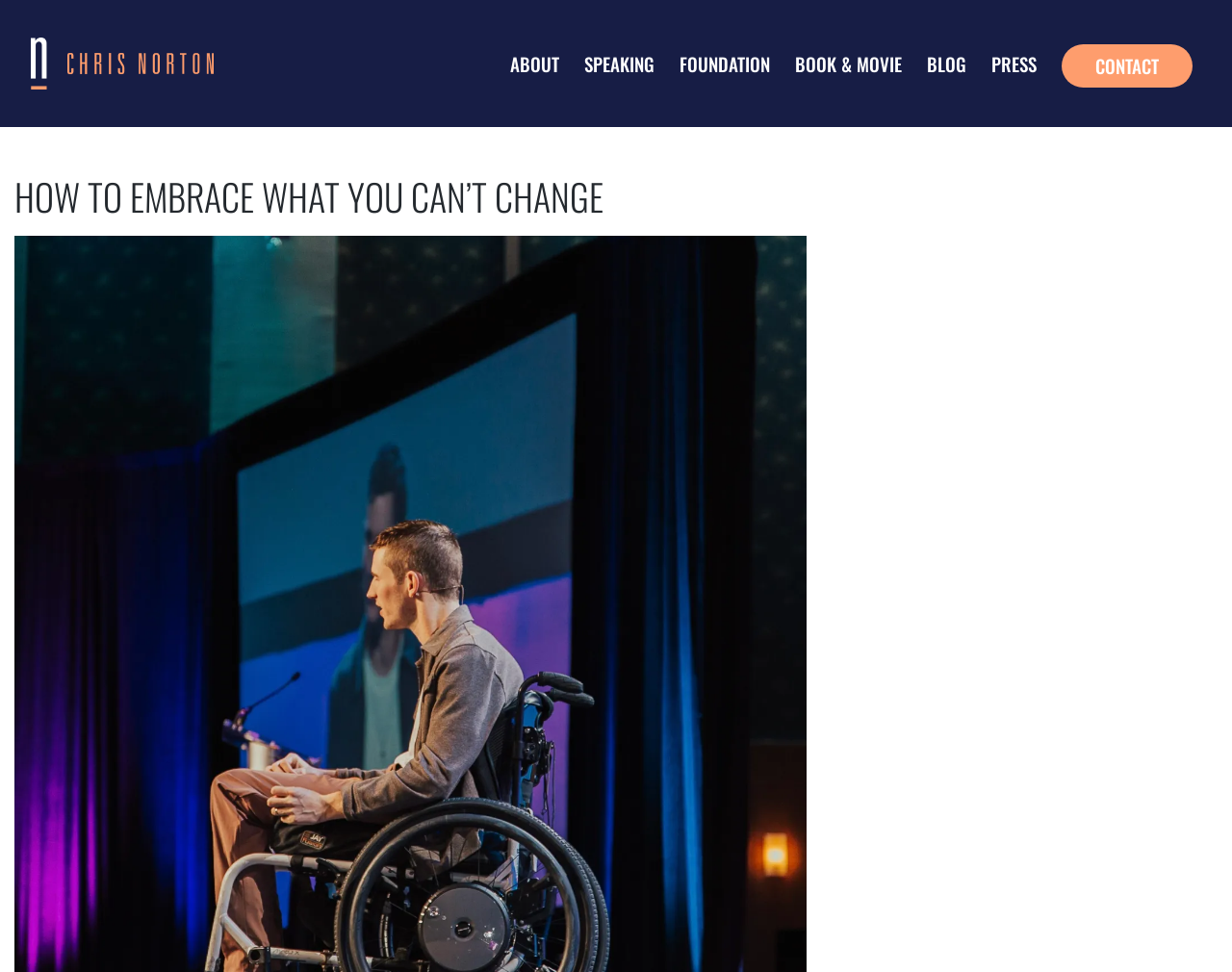Use a single word or phrase to answer the question: 
How many links are present in the top navigation bar?

7